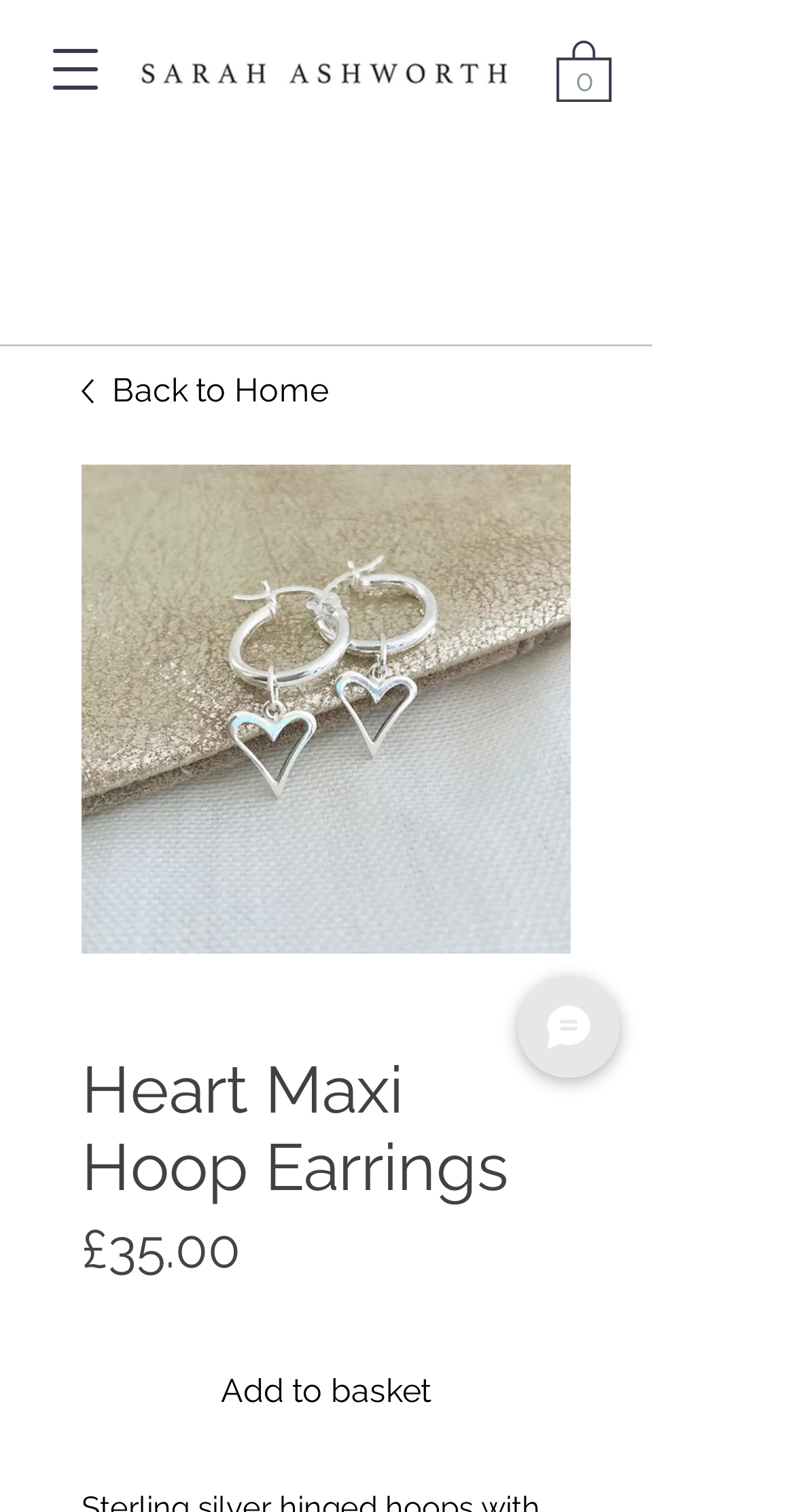Offer a thorough description of the webpage.

The webpage is an e-commerce product page for "Heart Maxi Hoop Earrings" by Sarah Ashworth. At the top left, there is a navigation menu button. Next to it, the Sarah Ashworth logo is displayed as an image. On the top right, a cart icon with 0 items is shown.

Below the logo, a large image of the "Heart Maxi Hoop Earrings" takes center stage, showcasing the product. Above the image, a link to go "Back to Home" is provided, accompanied by a small icon. The product title, "Heart Maxi Hoop Earrings", is displayed as a heading below the image.

The product details are listed below the title. The price, "£35.00", is prominently displayed, with a label "Price" next to it. An "Add to basket" button is located at the bottom of the product details section.

On the bottom right, a "Chat" button is available, accompanied by a small icon. Overall, the webpage is focused on showcasing the product and providing essential details for customers to make a purchase.